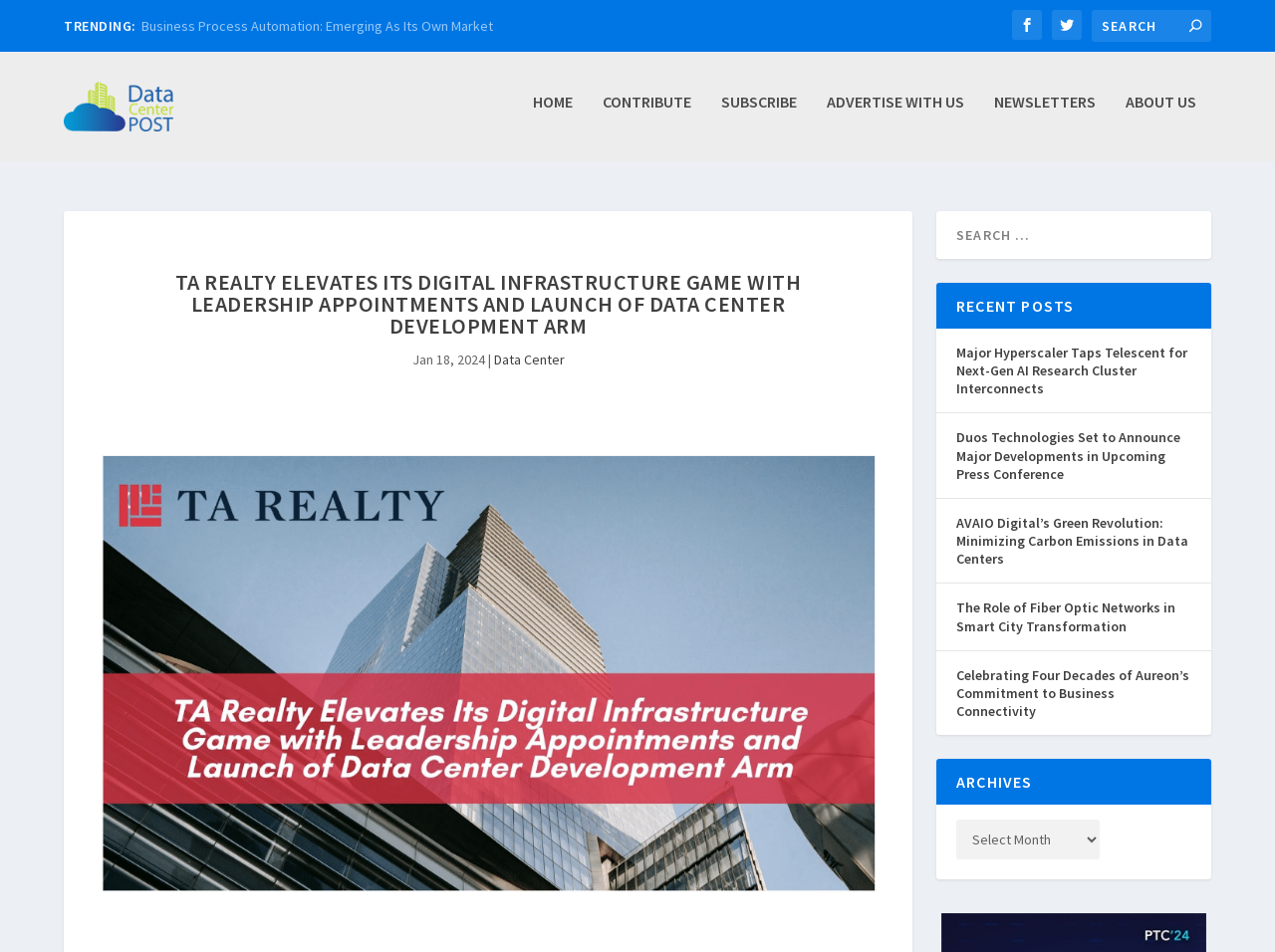Find the bounding box coordinates of the element to click in order to complete the given instruction: "Visit the Data Center POST homepage."

[0.05, 0.086, 0.153, 0.149]